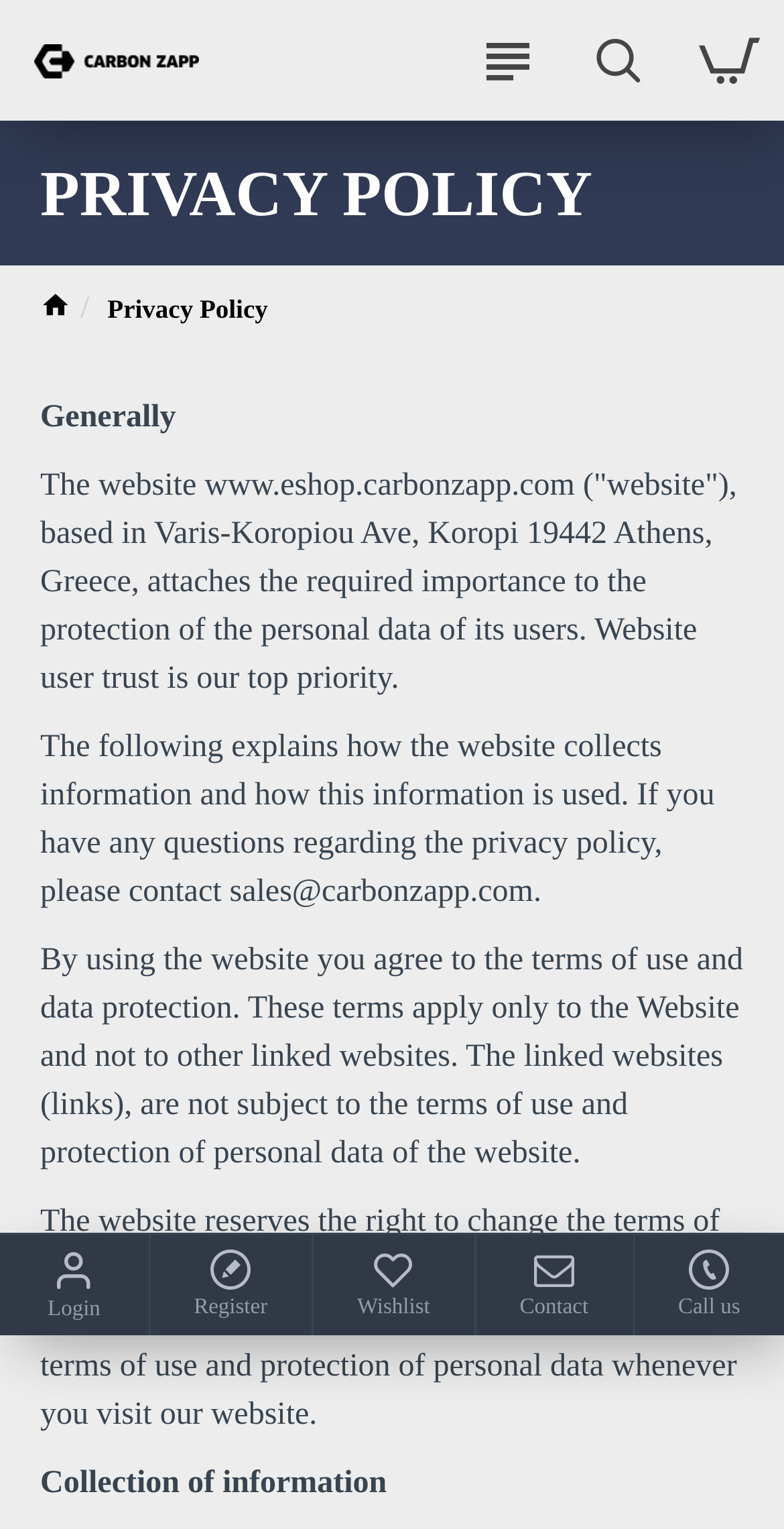Find the bounding box coordinates of the area that needs to be clicked in order to achieve the following instruction: "Contact the website". The coordinates should be specified as four float numbers between 0 and 1, i.e., [left, top, right, bottom].

[0.607, 0.808, 0.806, 0.873]